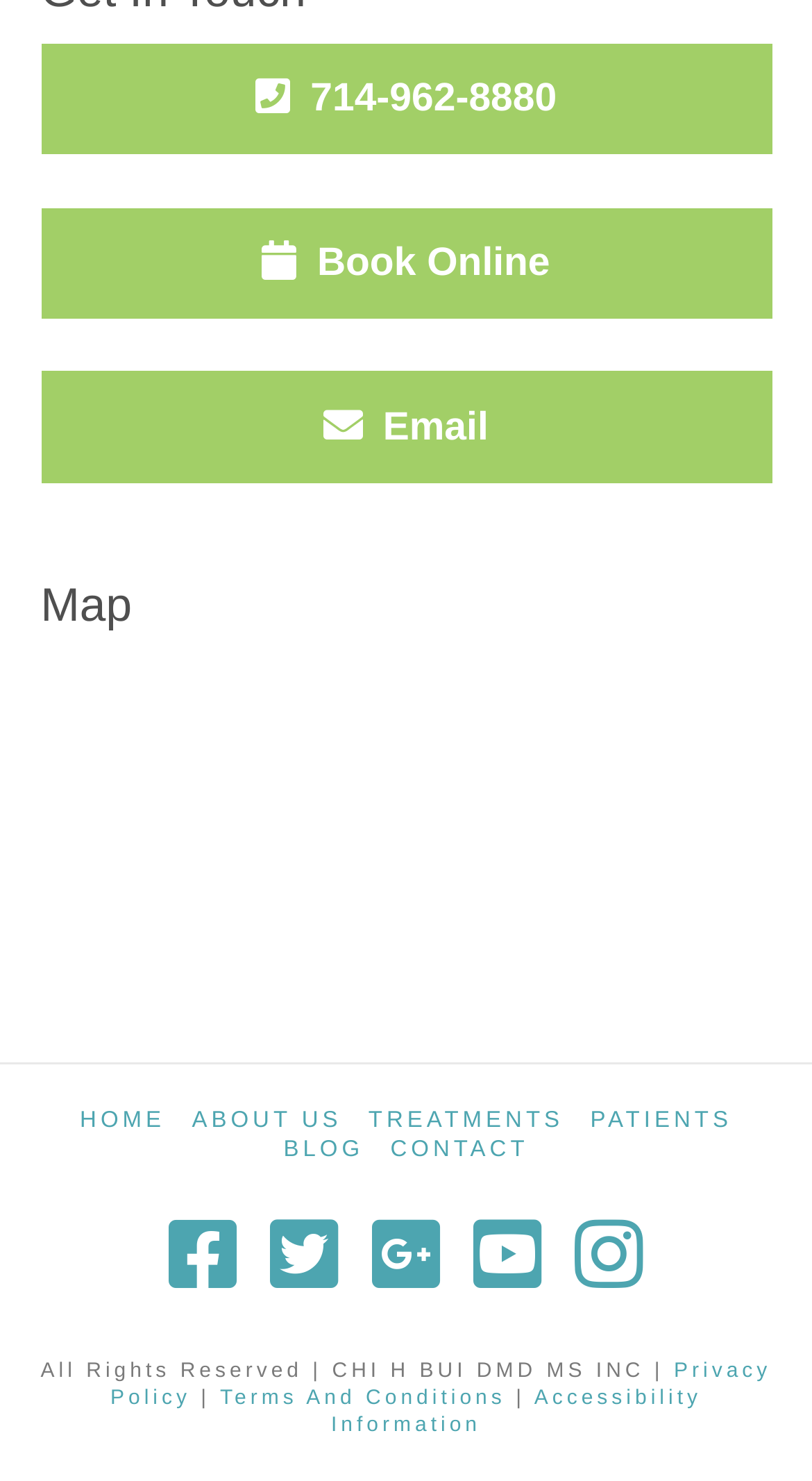How many social media links are there?
Look at the image and respond with a one-word or short phrase answer.

5